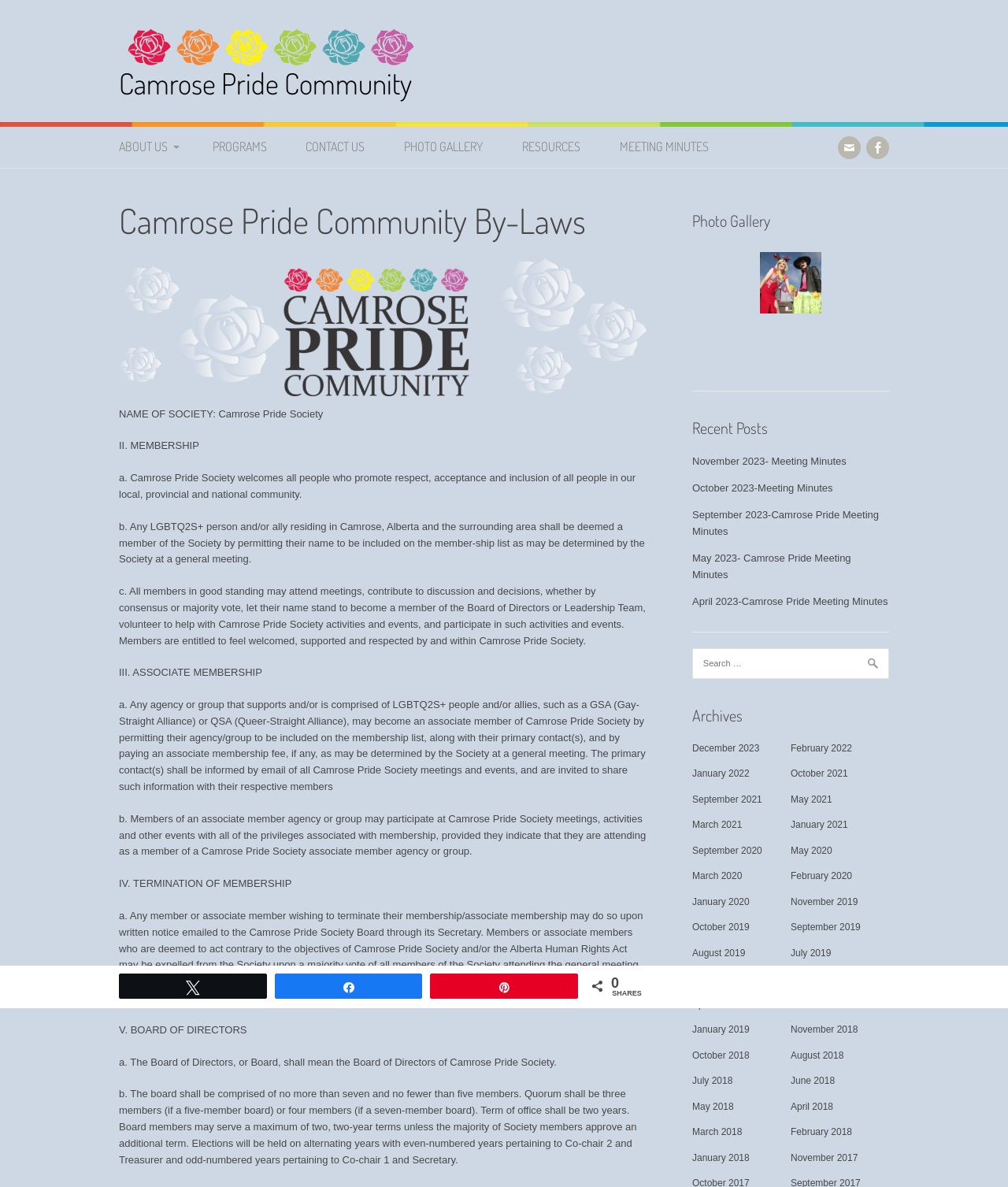What is the theme of the photo in the 'Photo Gallery' section?
Based on the screenshot, respond with a single word or phrase.

Big Valley Jamboree Parade